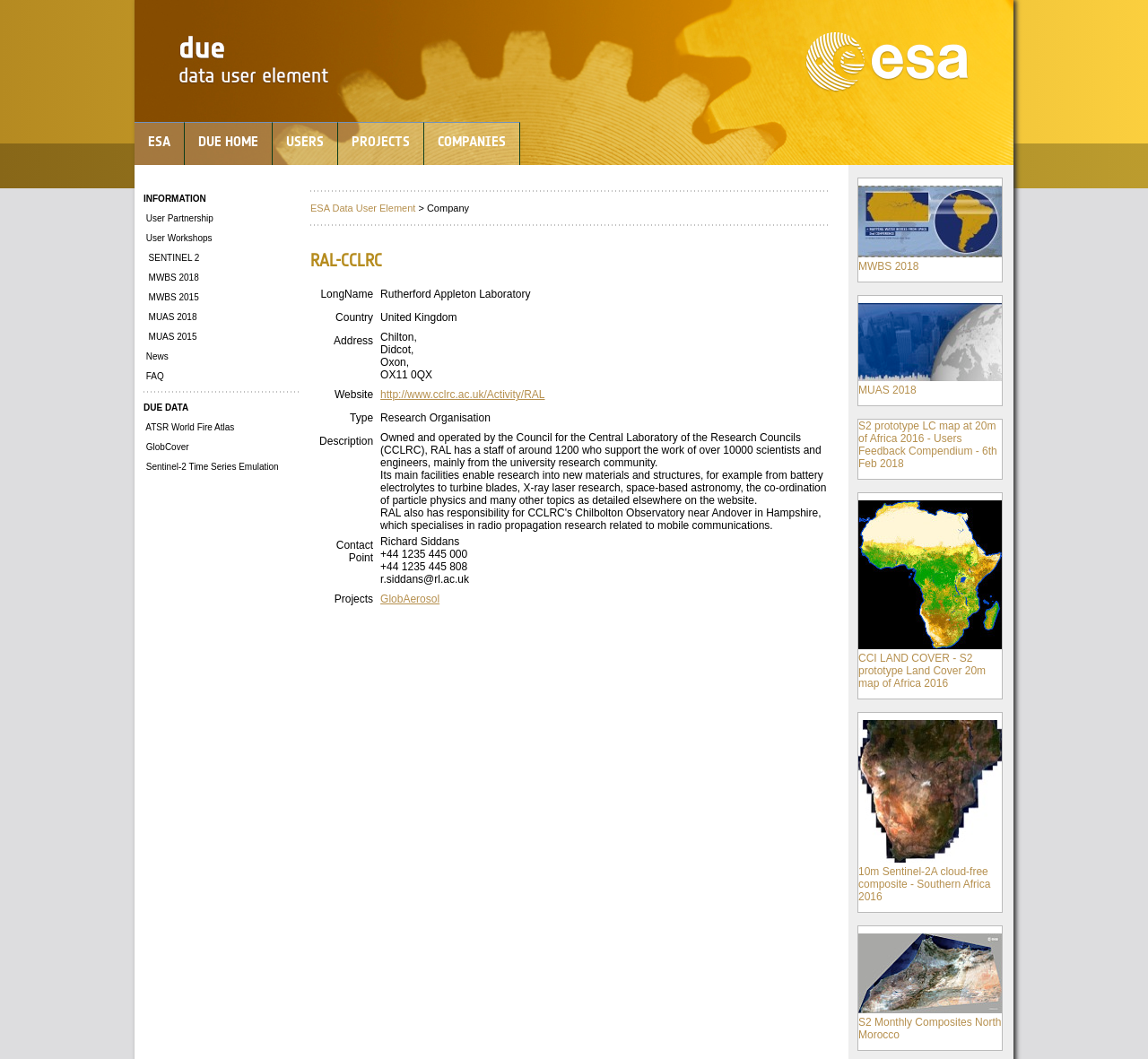From the element description: "GlobAerosol", extract the bounding box coordinates of the UI element. The coordinates should be expressed as four float numbers between 0 and 1, in the order [left, top, right, bottom].

[0.331, 0.56, 0.383, 0.572]